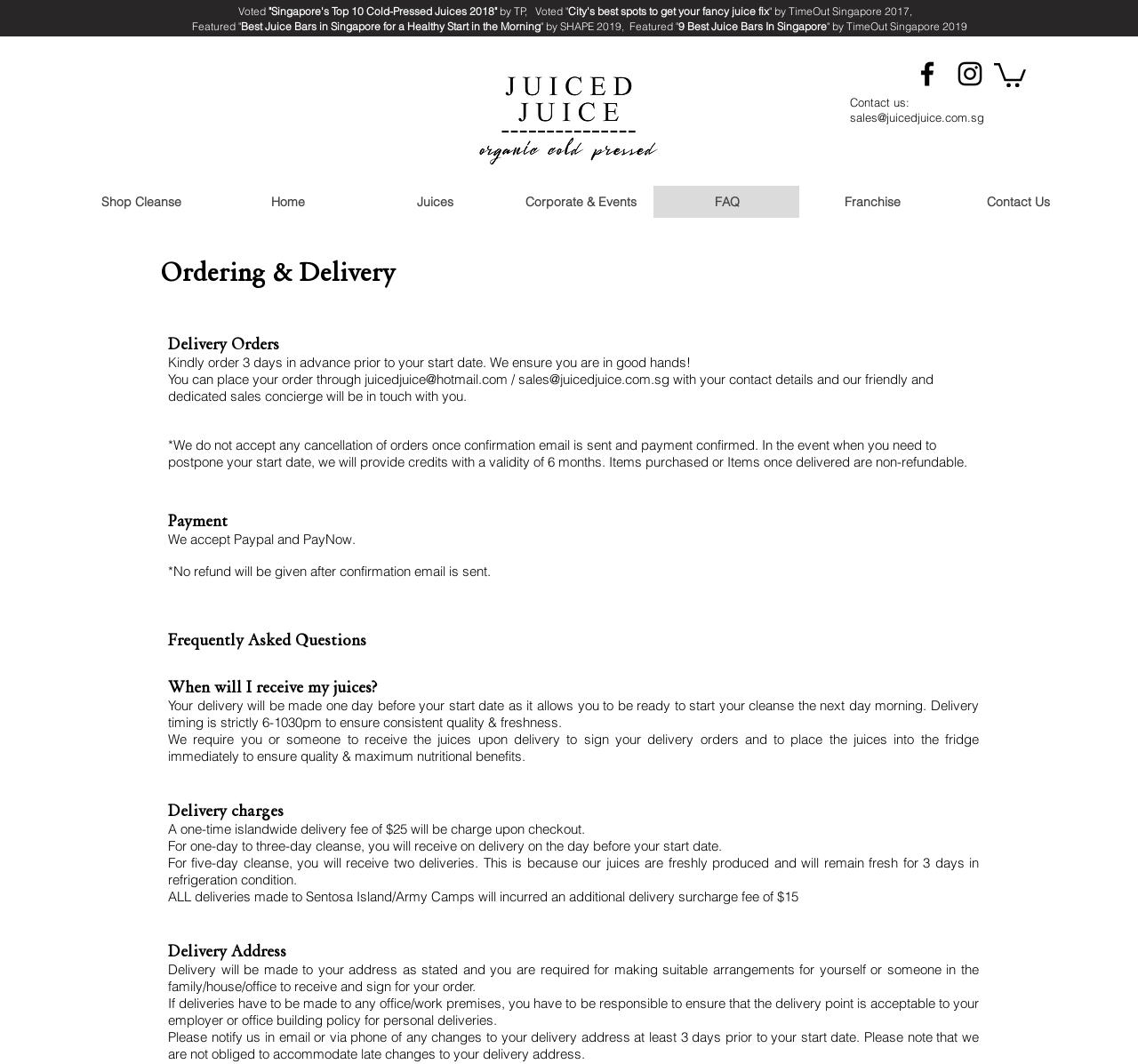Please provide the bounding box coordinates for the element that needs to be clicked to perform the instruction: "View the FAQ page". The coordinates must consist of four float numbers between 0 and 1, formatted as [left, top, right, bottom].

[0.574, 0.175, 0.702, 0.205]